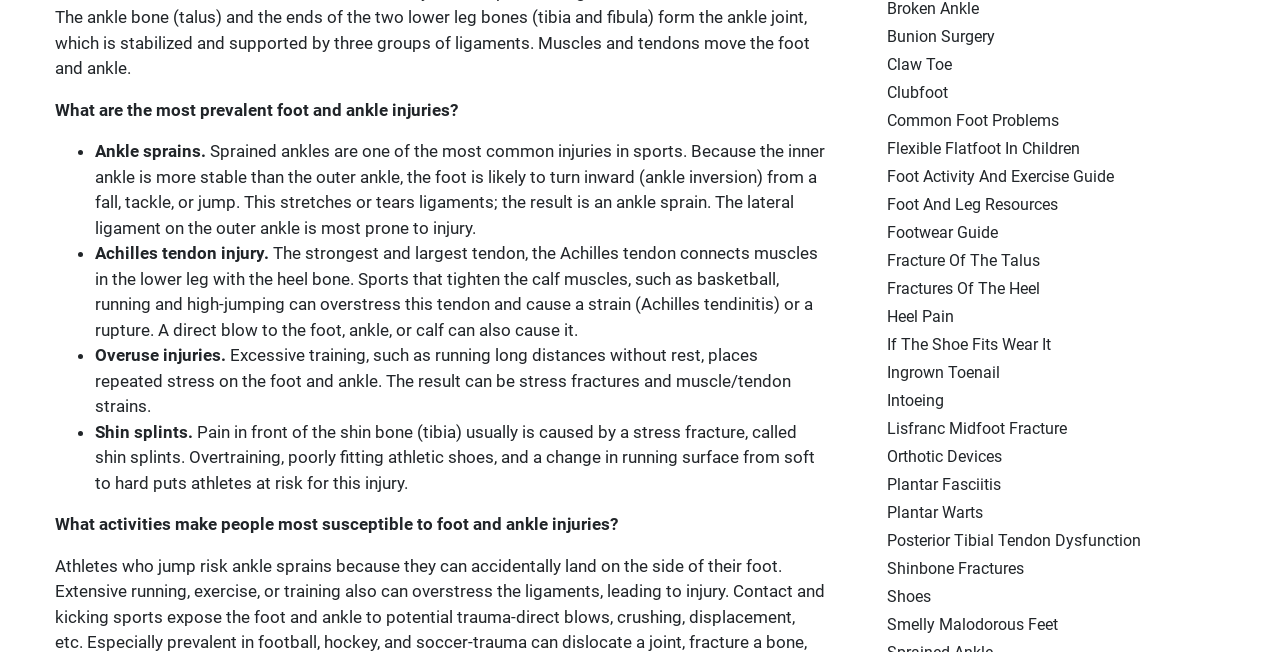Locate the bounding box coordinates of the area you need to click to fulfill this instruction: 'Read about 'Ankle sprains''. The coordinates must be in the form of four float numbers ranging from 0 to 1: [left, top, right, bottom].

[0.074, 0.216, 0.161, 0.247]